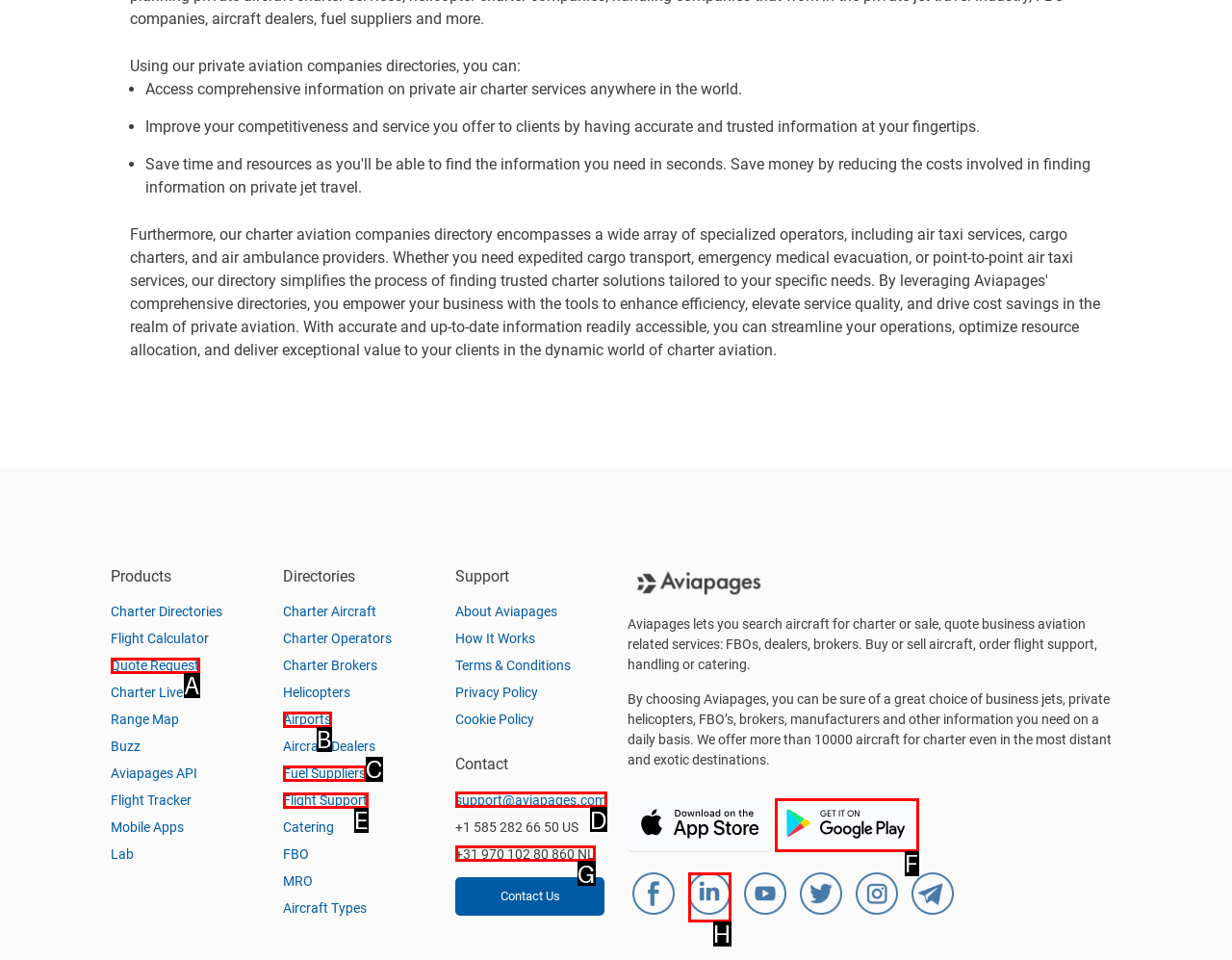Identify which HTML element aligns with the description: Airports
Answer using the letter of the correct choice from the options available.

B